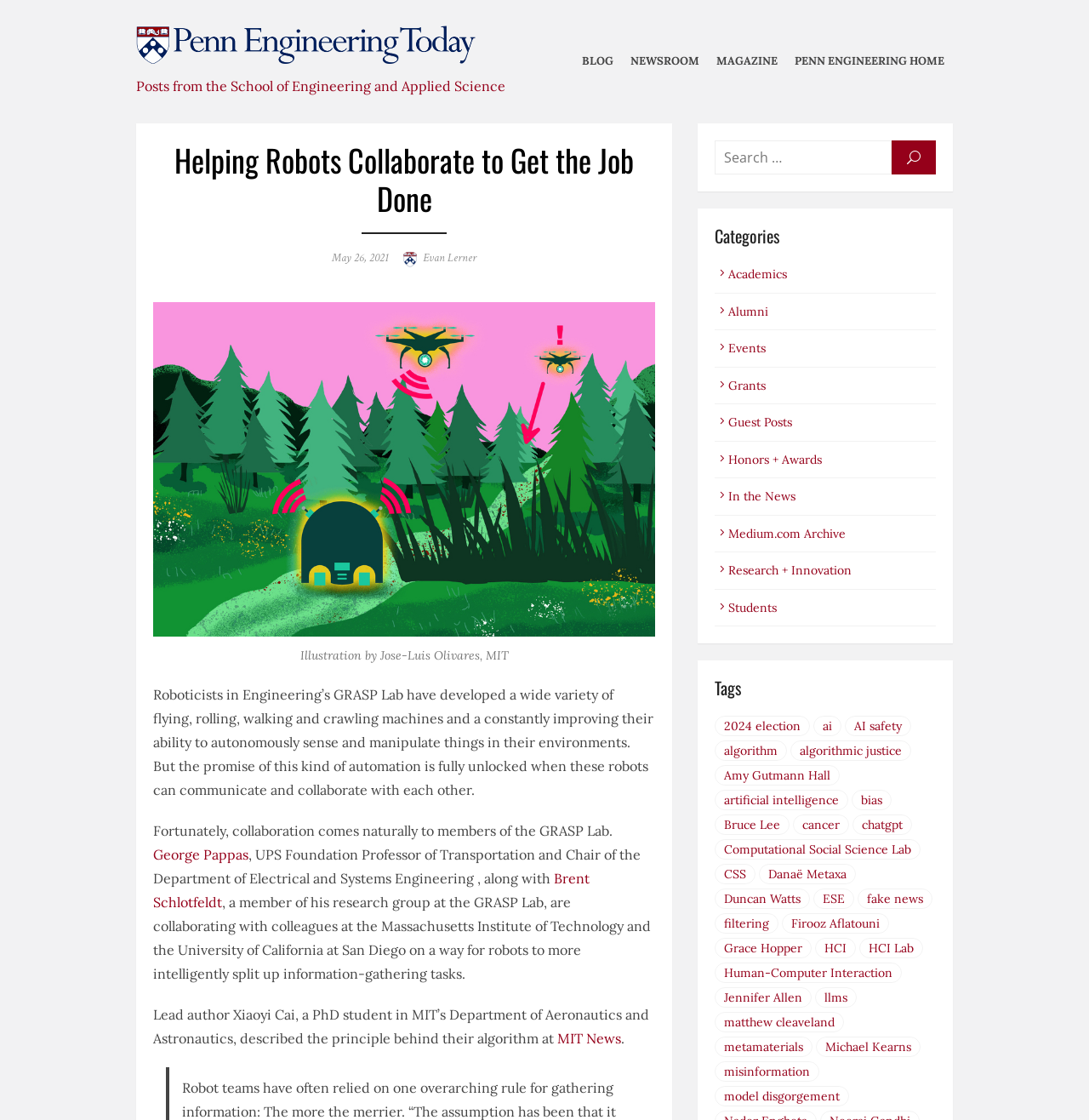Please locate the bounding box coordinates of the element that should be clicked to achieve the given instruction: "Click the 'BLOG' link".

[0.53, 0.04, 0.567, 0.07]